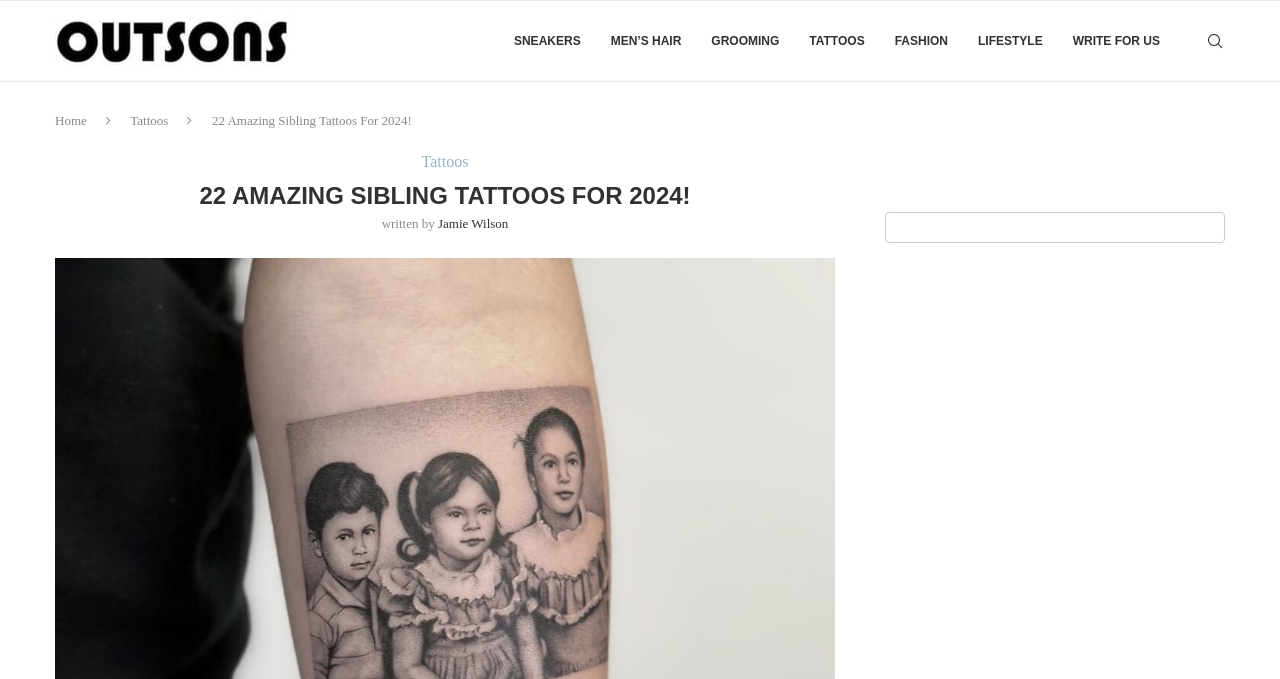Please answer the following question using a single word or phrase: What is the topic of the article?

Sibling Tattoos